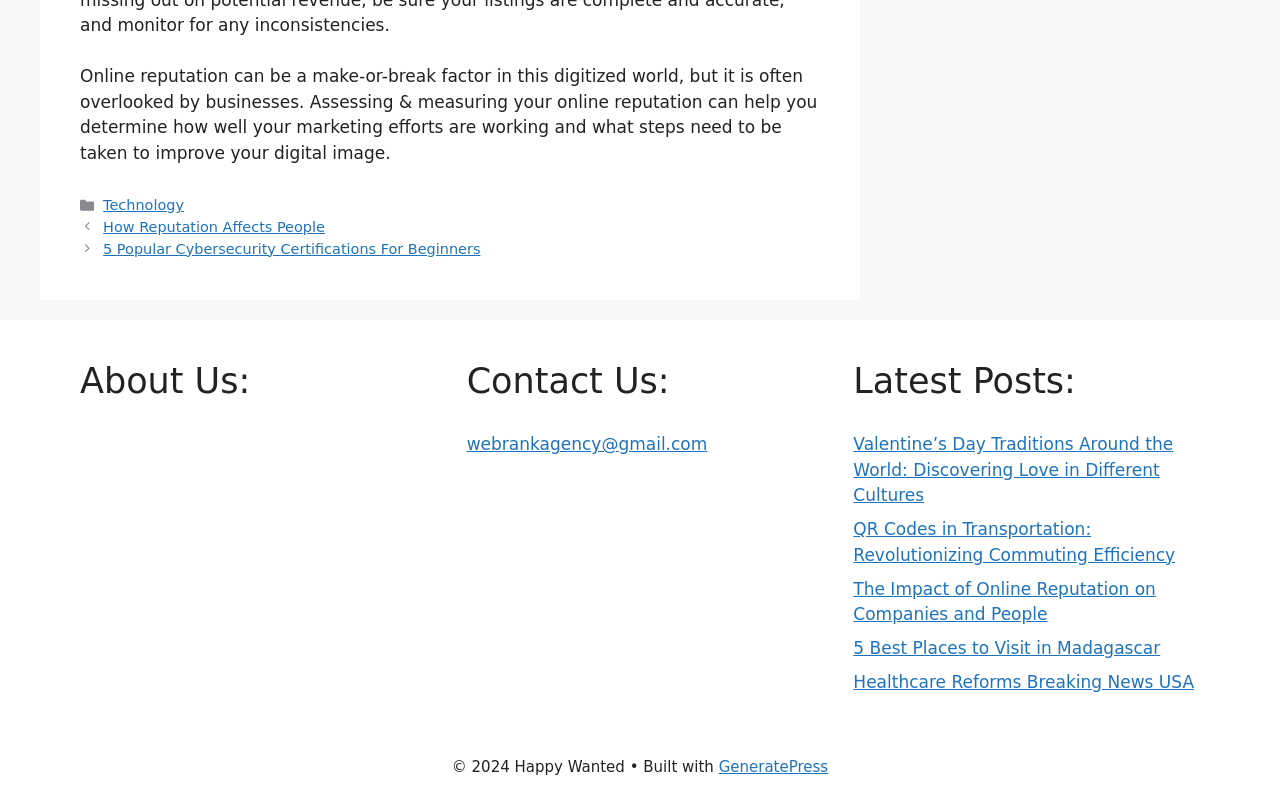What are the categories listed on this webpage?
Please answer the question as detailed as possible.

The categories listed on this webpage are found in the footer section, and the only category mentioned is 'Technology', which is a link.